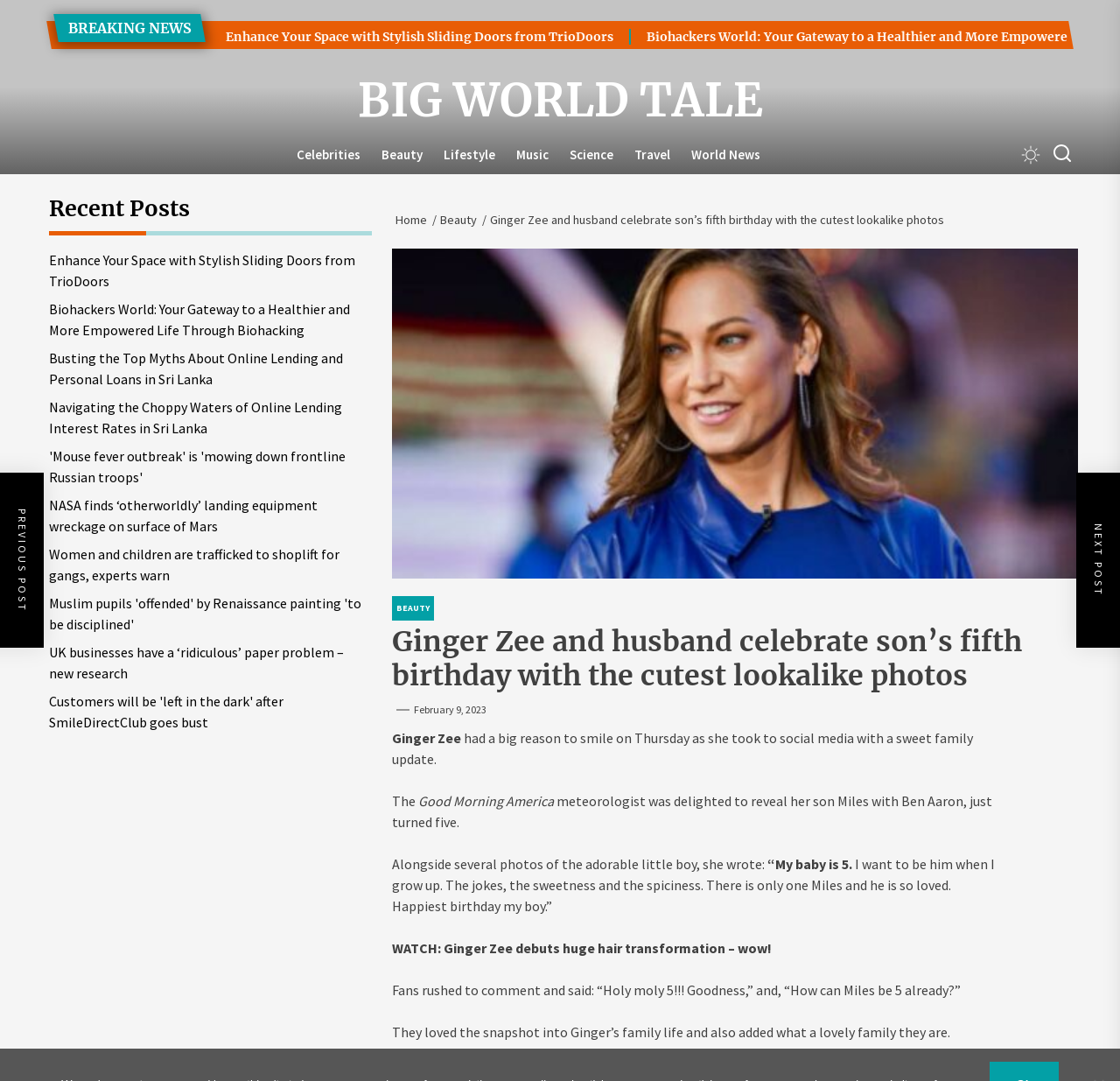What is the name of Ginger Zee's husband? Please answer the question using a single word or phrase based on the image.

Ben Aaron